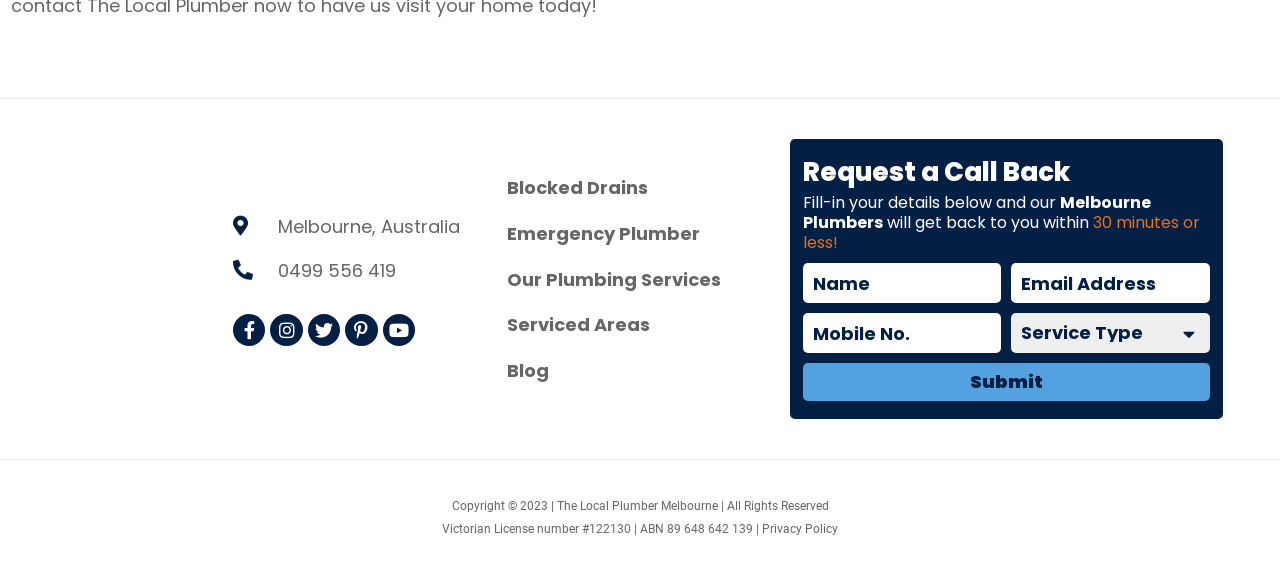What is the required information to request a call back?
Answer the question with a single word or phrase derived from the image.

Name, Email Address, Mobile No.